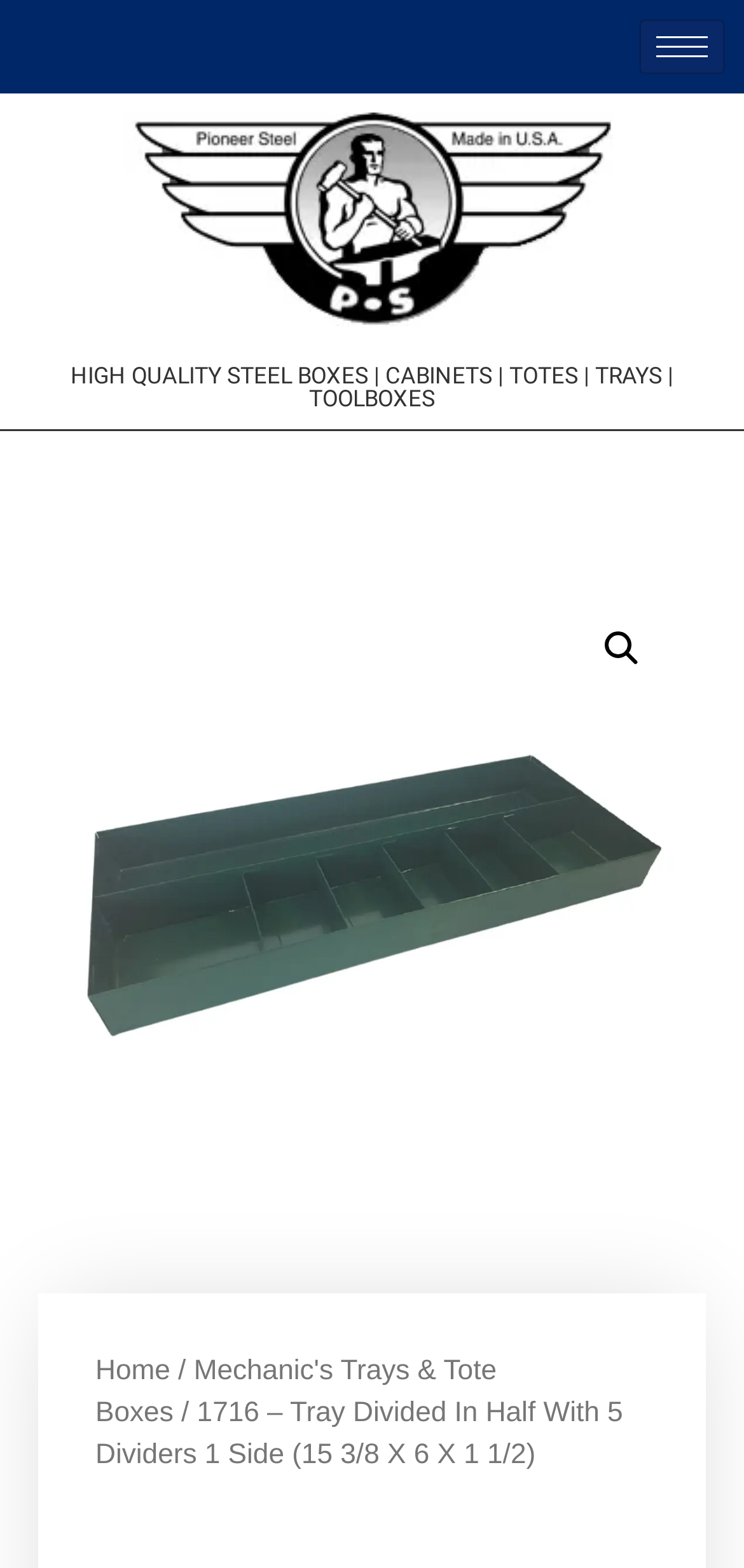Please provide a one-word or short phrase answer to the question:
What is the navigation menu below the product title?

Breadcrumb